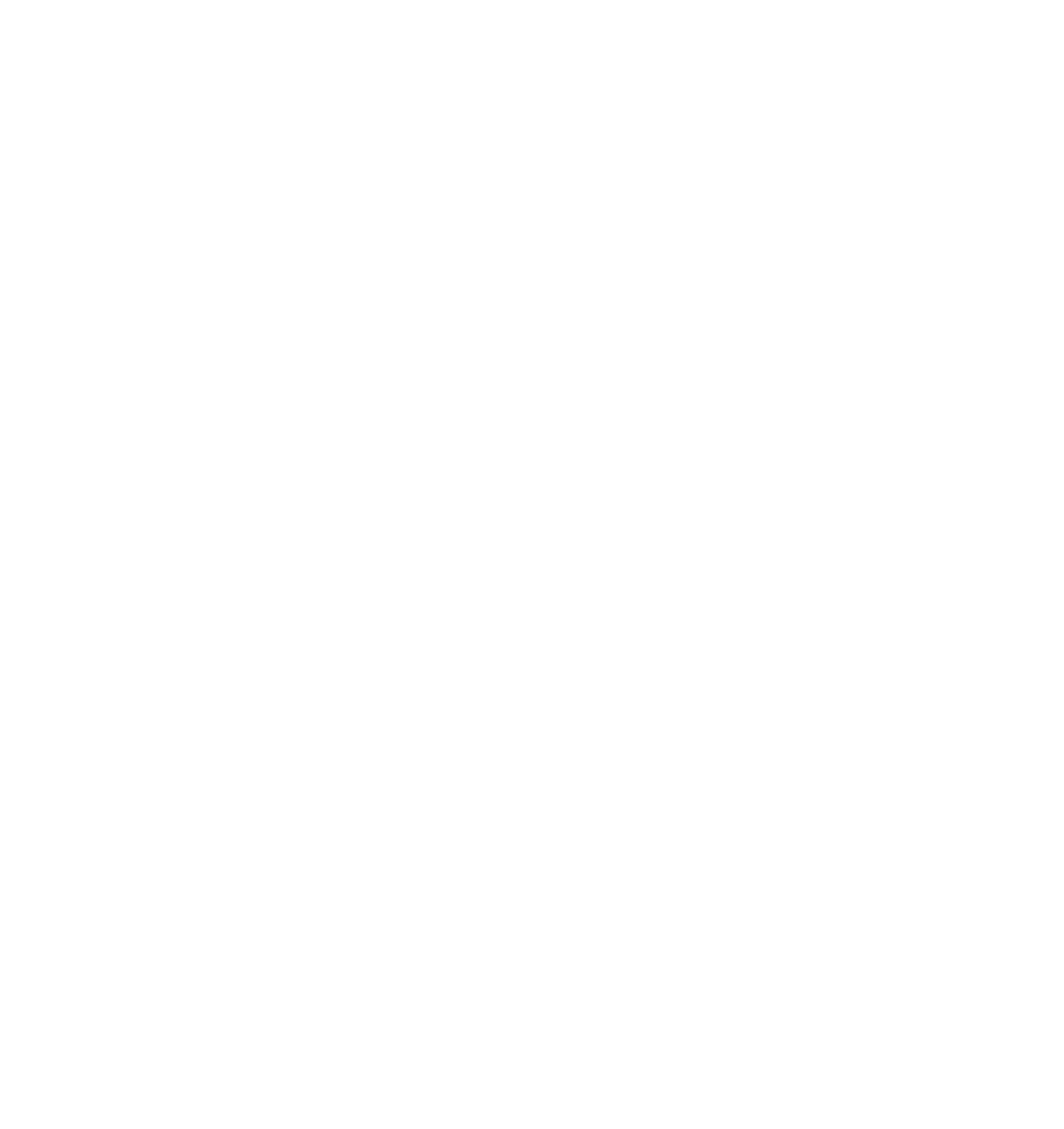Find the bounding box coordinates for the HTML element specified by: "Srilanka".

[0.031, 0.876, 0.073, 0.889]